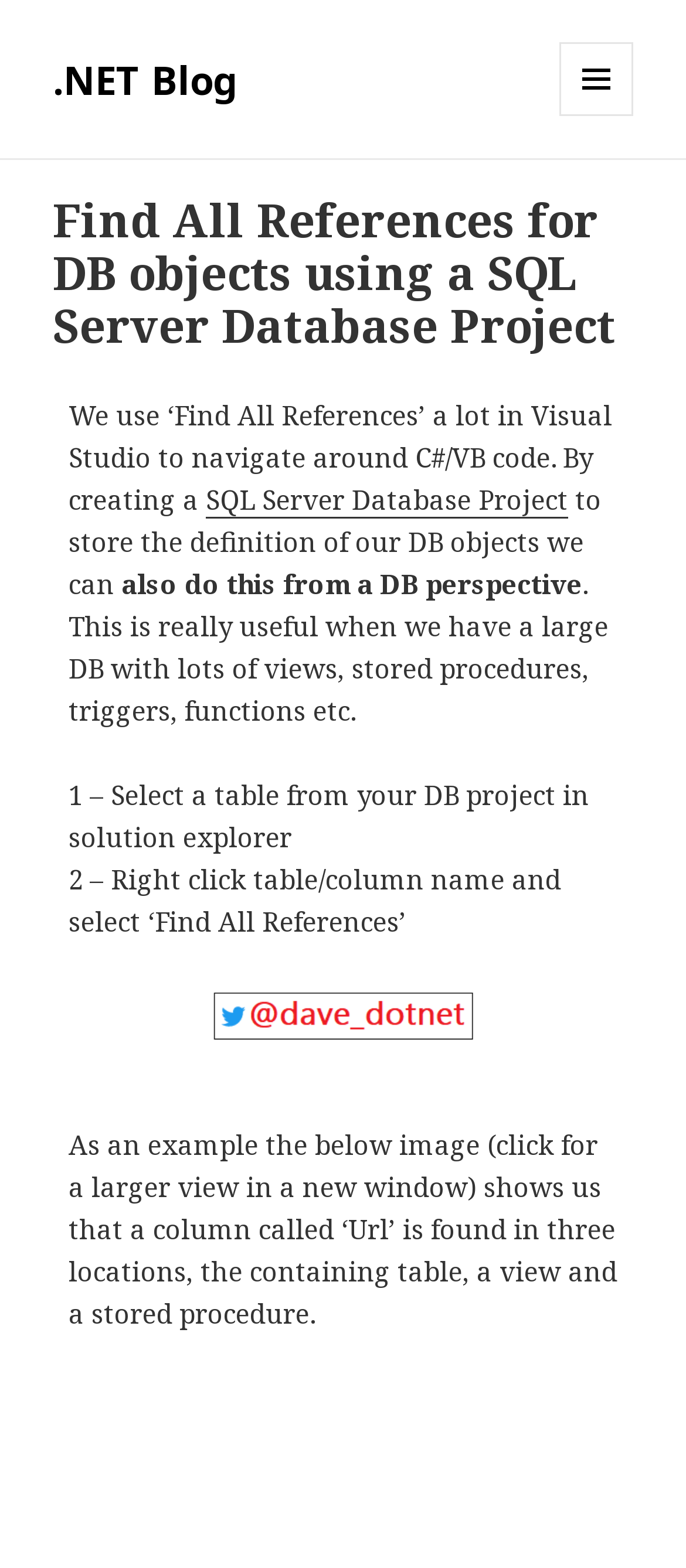What is the purpose of 'Find All References' in Visual Studio?
Give a single word or phrase answer based on the content of the image.

Navigate around C#/VB code